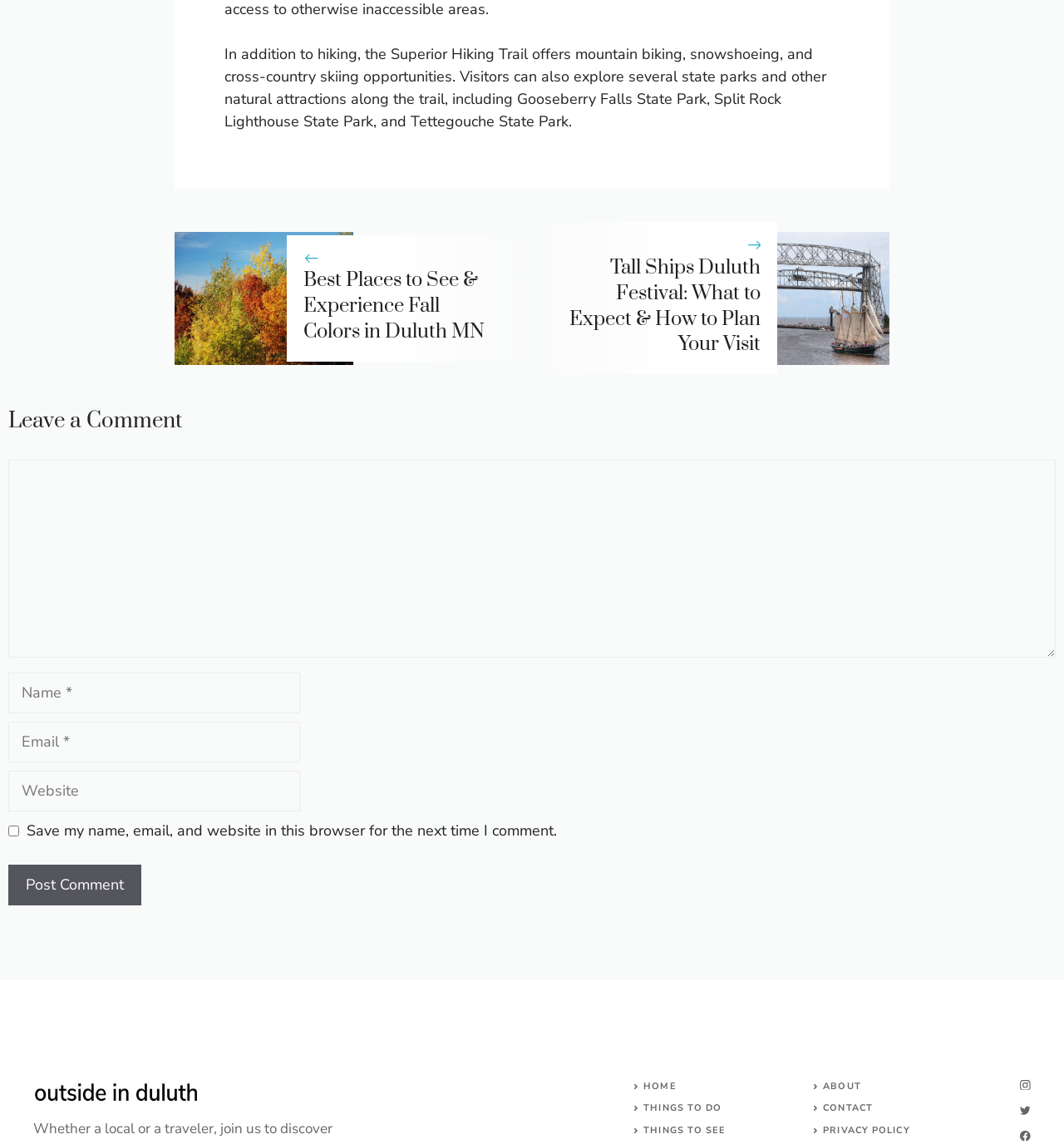Find the bounding box coordinates of the clickable region needed to perform the following instruction: "Click on the 'Post Comment' button". The coordinates should be provided as four float numbers between 0 and 1, i.e., [left, top, right, bottom].

[0.008, 0.756, 0.133, 0.791]